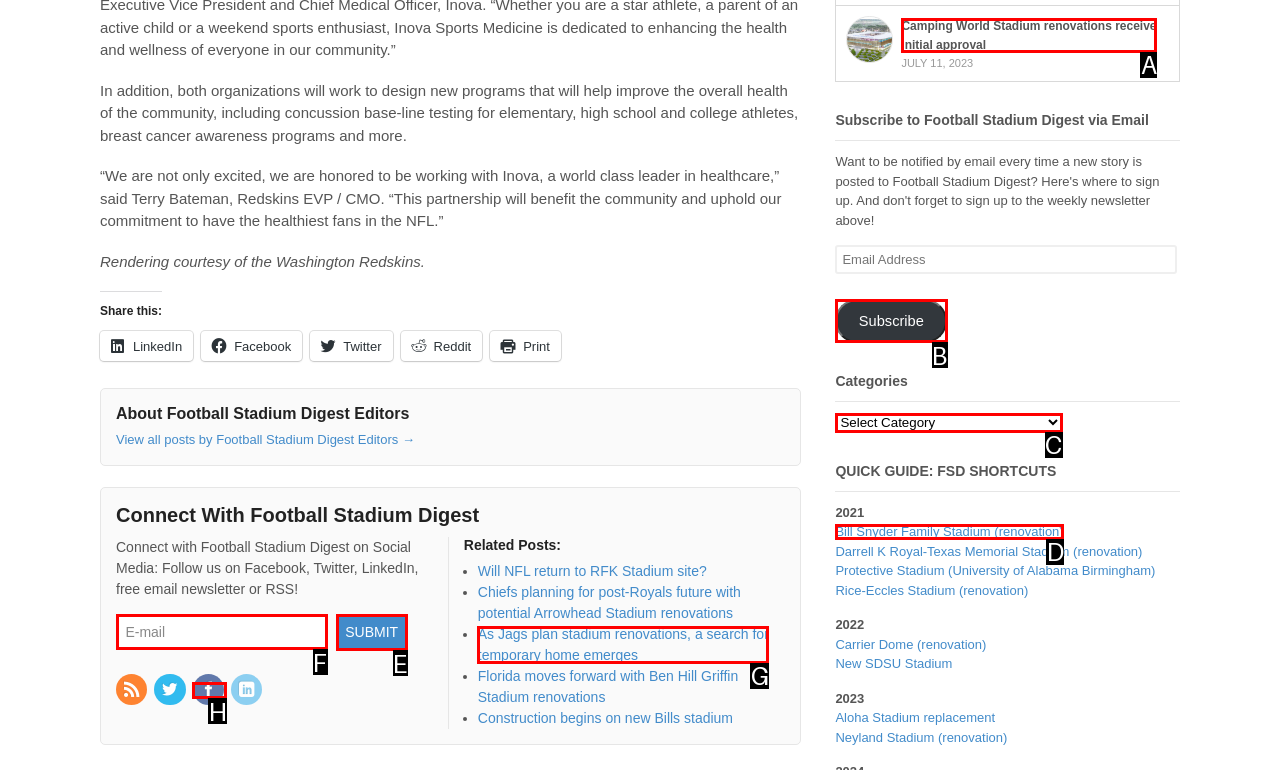Determine which option matches the element description: Bill Snyder Family Stadium (renovation)
Reply with the letter of the appropriate option from the options provided.

D